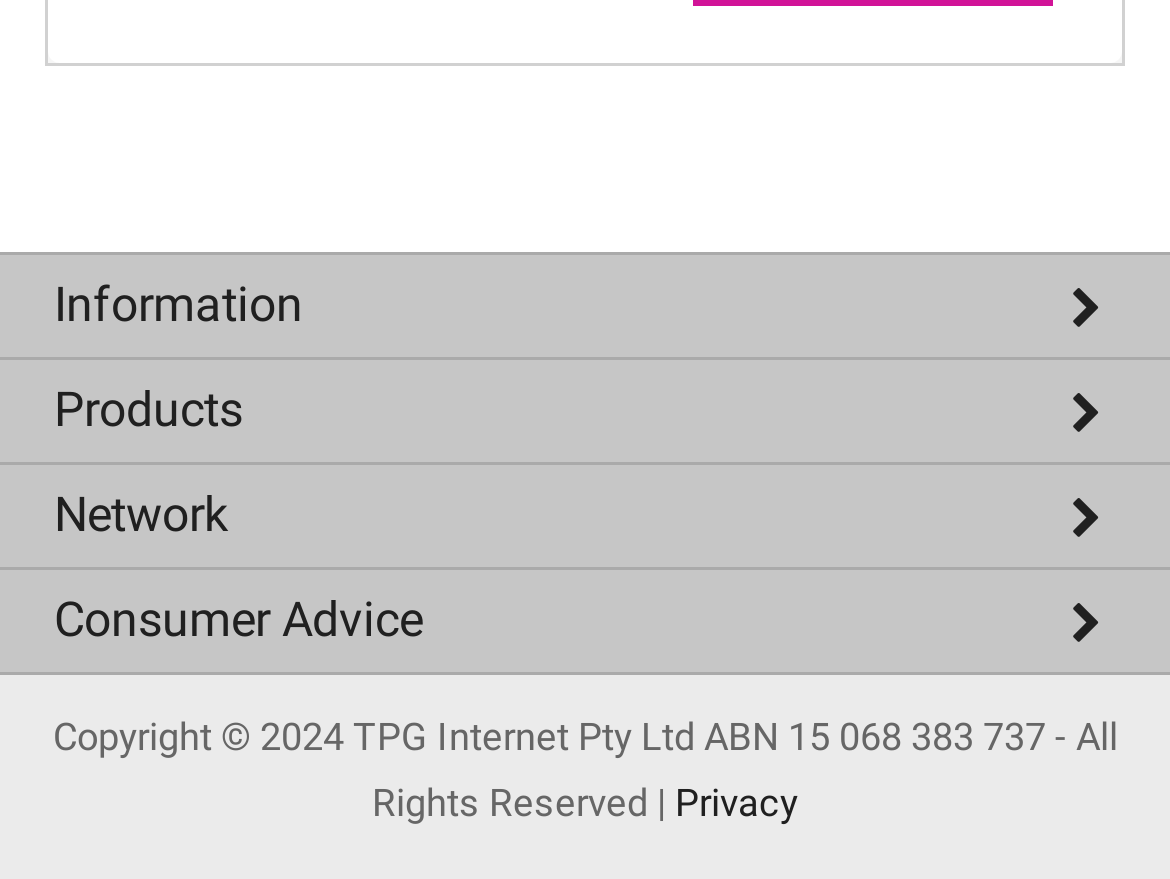Please determine the bounding box coordinates for the UI element described as: "Fibre to the Building".

[0.0, 0.851, 1.0, 0.959]